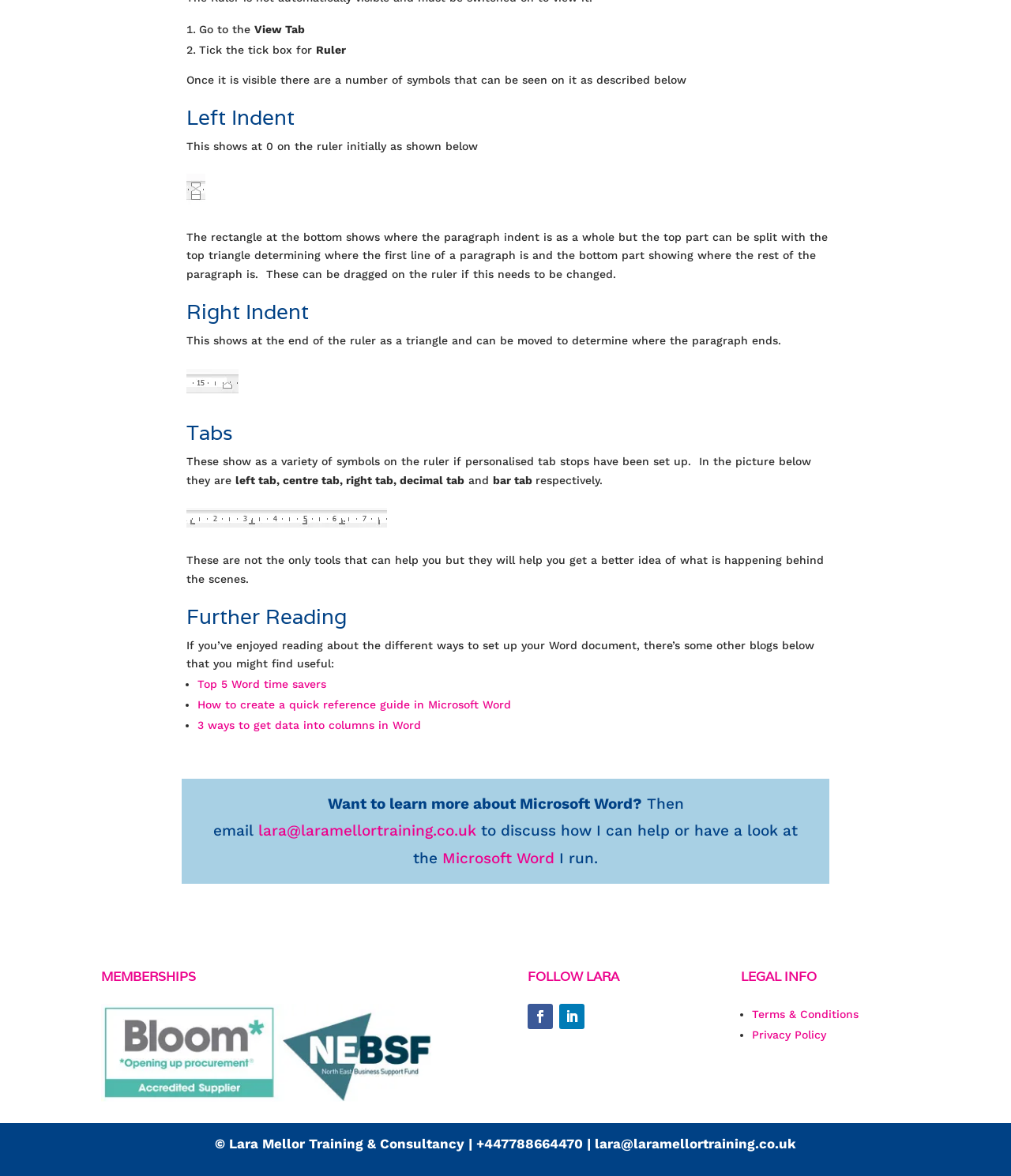What is the author's email address?
Provide a detailed and extensive answer to the question.

The webpage provides the author's email address, lara@laramellortraining.co.uk, as a contact method for those who want to learn more about Microsoft Word or discuss how the author can help.